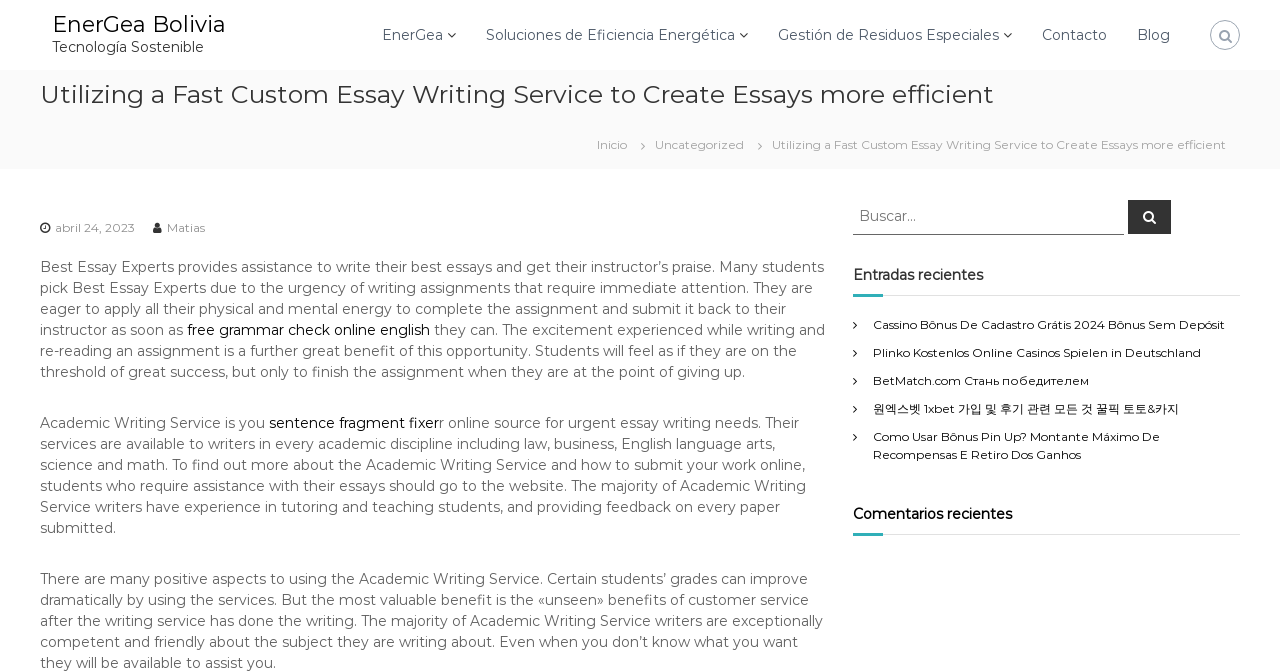Identify the bounding box coordinates for the element you need to click to achieve the following task: "Click on the 'EnerGea Bolivia' link". The coordinates must be four float values ranging from 0 to 1, formatted as [left, top, right, bottom].

[0.041, 0.016, 0.177, 0.056]